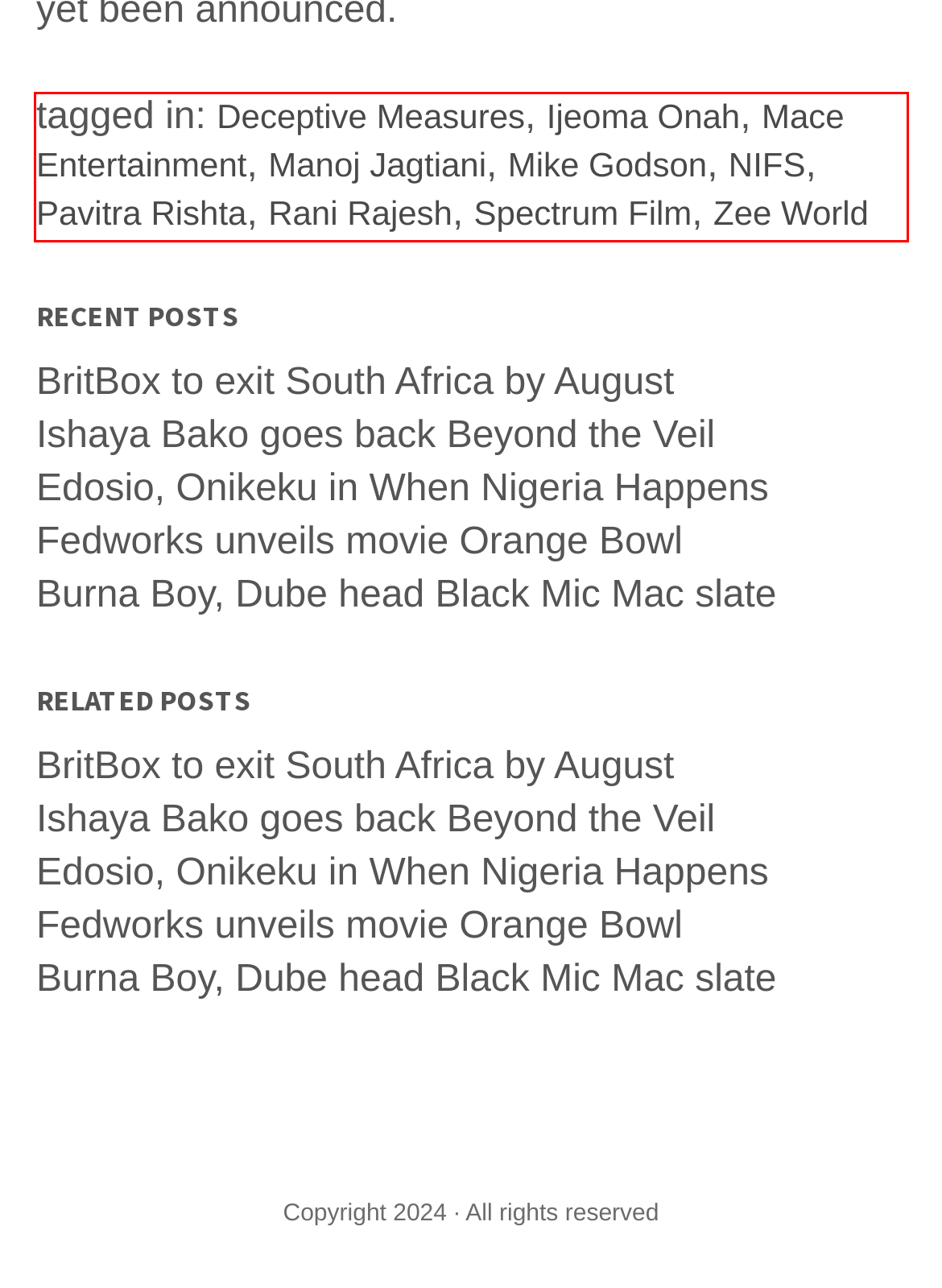You are given a screenshot with a red rectangle. Identify and extract the text within this red bounding box using OCR.

tagged in: Deceptive Measures, Ijeoma Onah, Mace Entertainment, Manoj Jagtiani, Mike Godson, NIFS, Pavitra Rishta, Rani Rajesh, Spectrum Film, Zee World